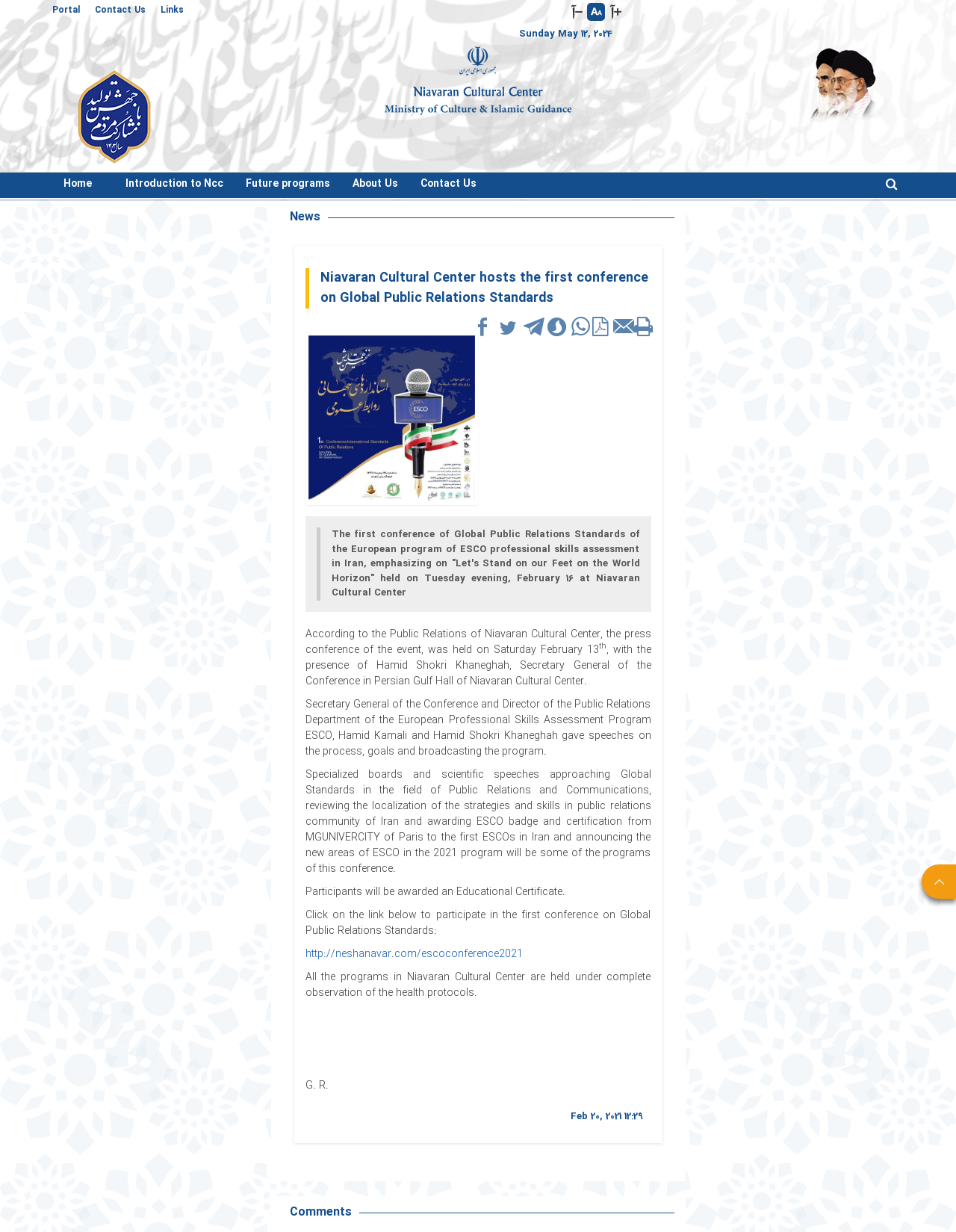Determine the bounding box coordinates of the region to click in order to accomplish the following instruction: "Zoom in the page". Provide the coordinates as four float numbers between 0 and 1, specifically [left, top, right, bottom].

[0.635, 0.003, 0.652, 0.017]